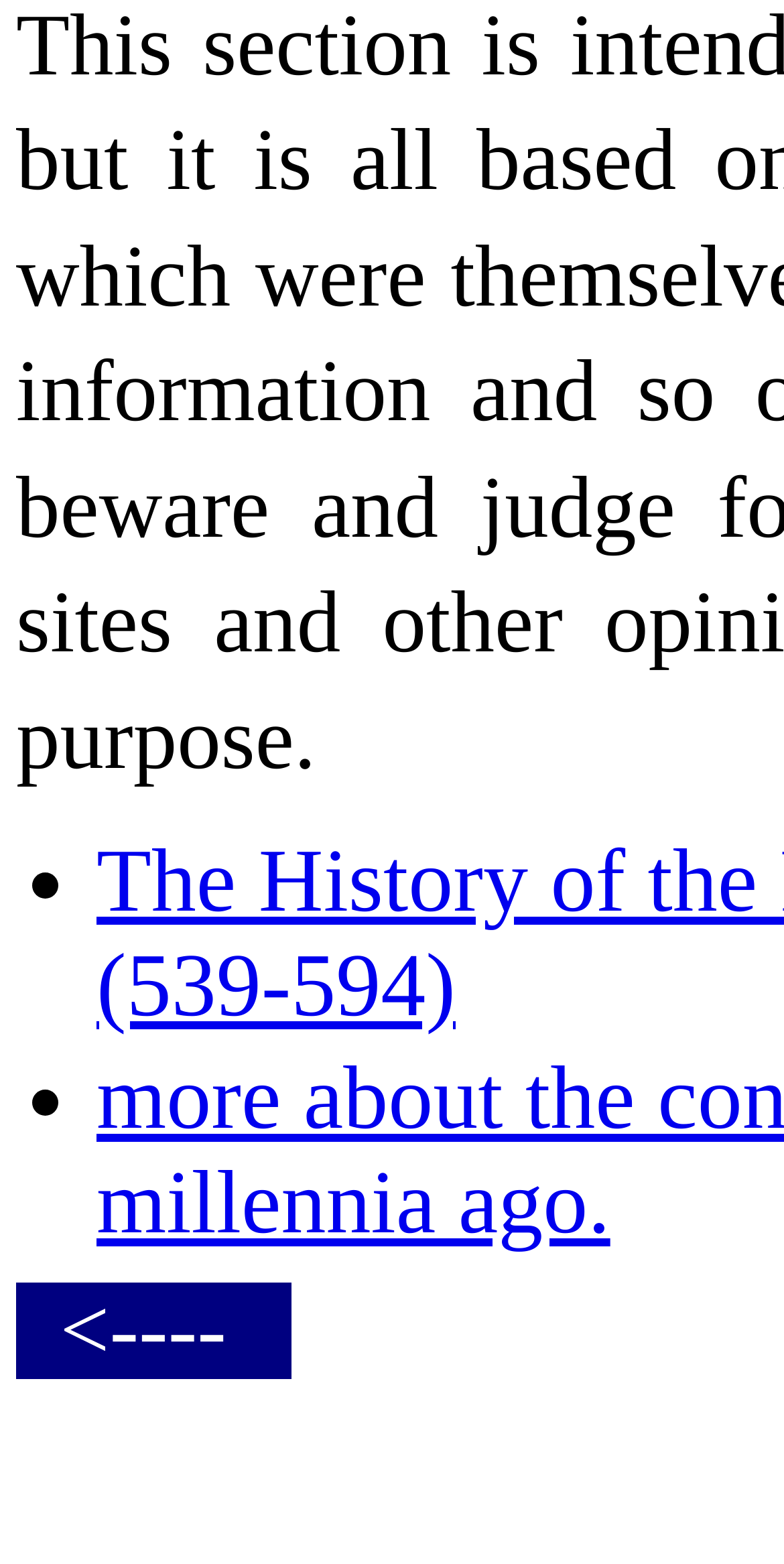Provide the bounding box coordinates of the HTML element this sentence describes: "<----".

[0.021, 0.677, 0.373, 0.739]